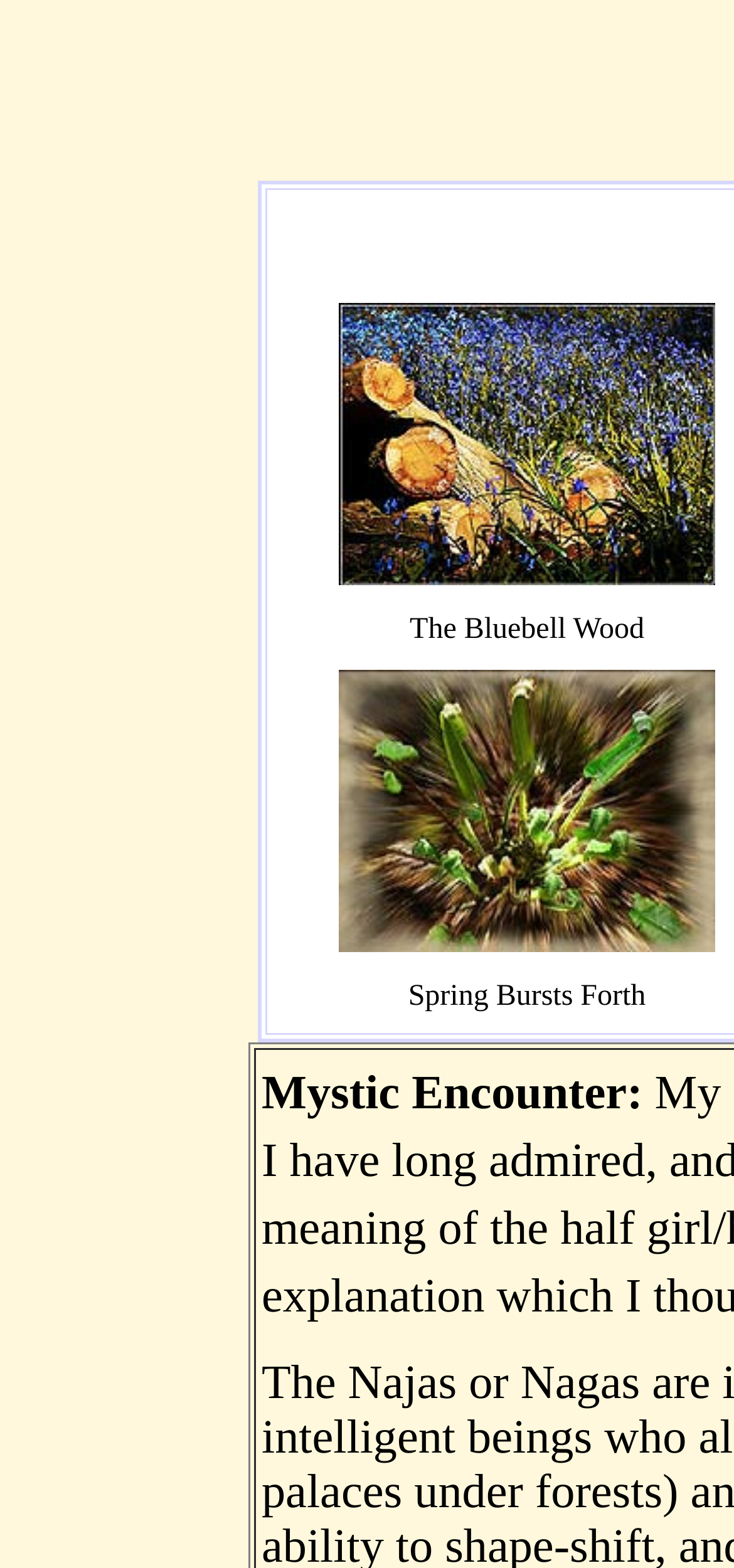Offer a meticulous description of the webpage's structure and content.

This webpage is a photo gallery titled "Photo Gallery 5 - A walk in the woods". The gallery is organized into a table layout, with three rows of content. 

At the top, there is a row with a single cell that spans the entire width of the page. 

Below this, there are two rows, each containing three cells. The cells in these rows are of equal width and are arranged side by side. Each cell contains a thumbnail image, which is also a link, and a brief descriptive text above the image. 

The first row of thumbnails has an image with the description "The Bluebell Wood", the second row has an image with the description "Spring Bursts Forth", and there is a third image without a description. 

All the thumbnail images are roughly the same size and are positioned in the center of their respective cells. The descriptive texts are placed above their corresponding images.